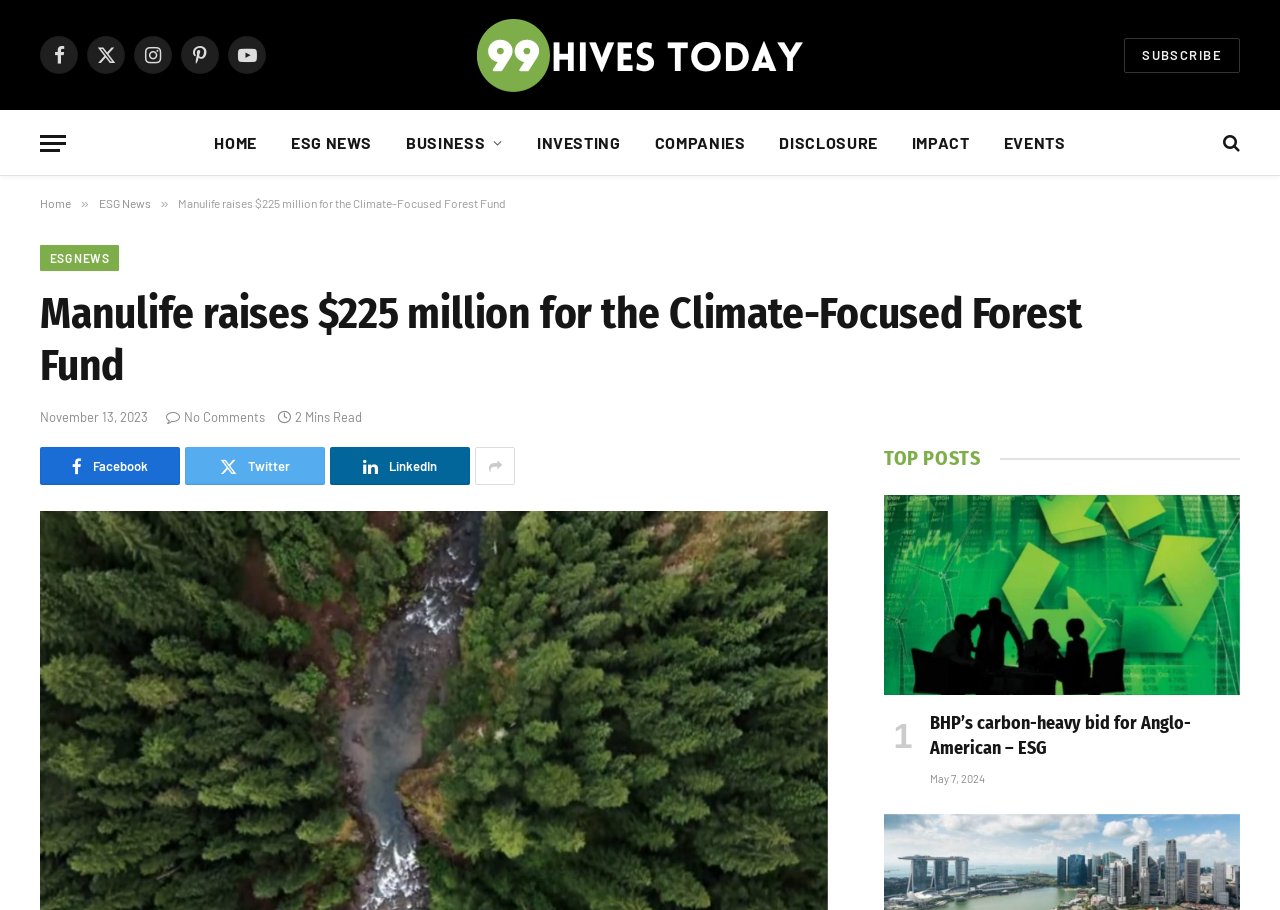Examine the image and give a thorough answer to the following question:
How many social media links are there?

I counted the social media links at the top of the page, including Facebook, Twitter, Instagram, Pinterest, YouTube, and LinkedIn, and found a total of 6 links.